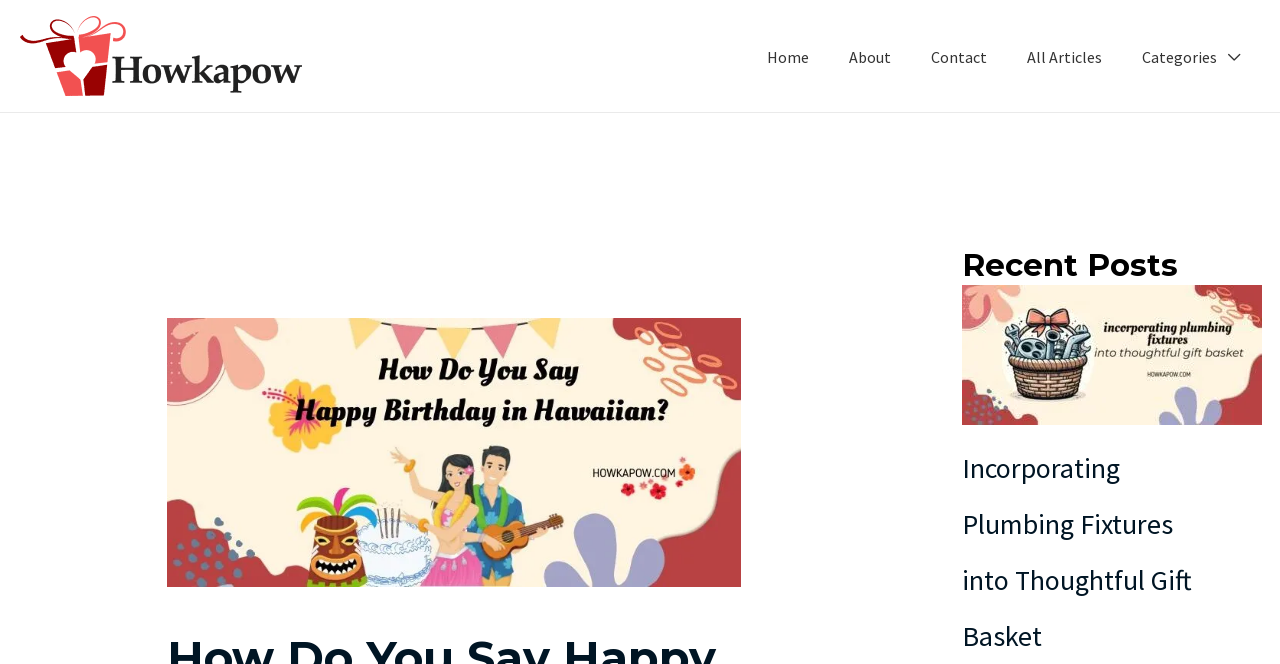Pinpoint the bounding box coordinates of the element to be clicked to execute the instruction: "read the Incorporating Plumbing Fixtures into Thoughtful Gift Basket article".

[0.752, 0.43, 0.986, 0.641]